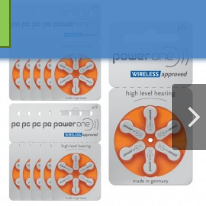Using the image as a reference, answer the following question in as much detail as possible:
How many wafers are in the packaging?

The number of wafers in the packaging can be determined by reading the description on the packaging, which specifically states that it contains 10 wafers.